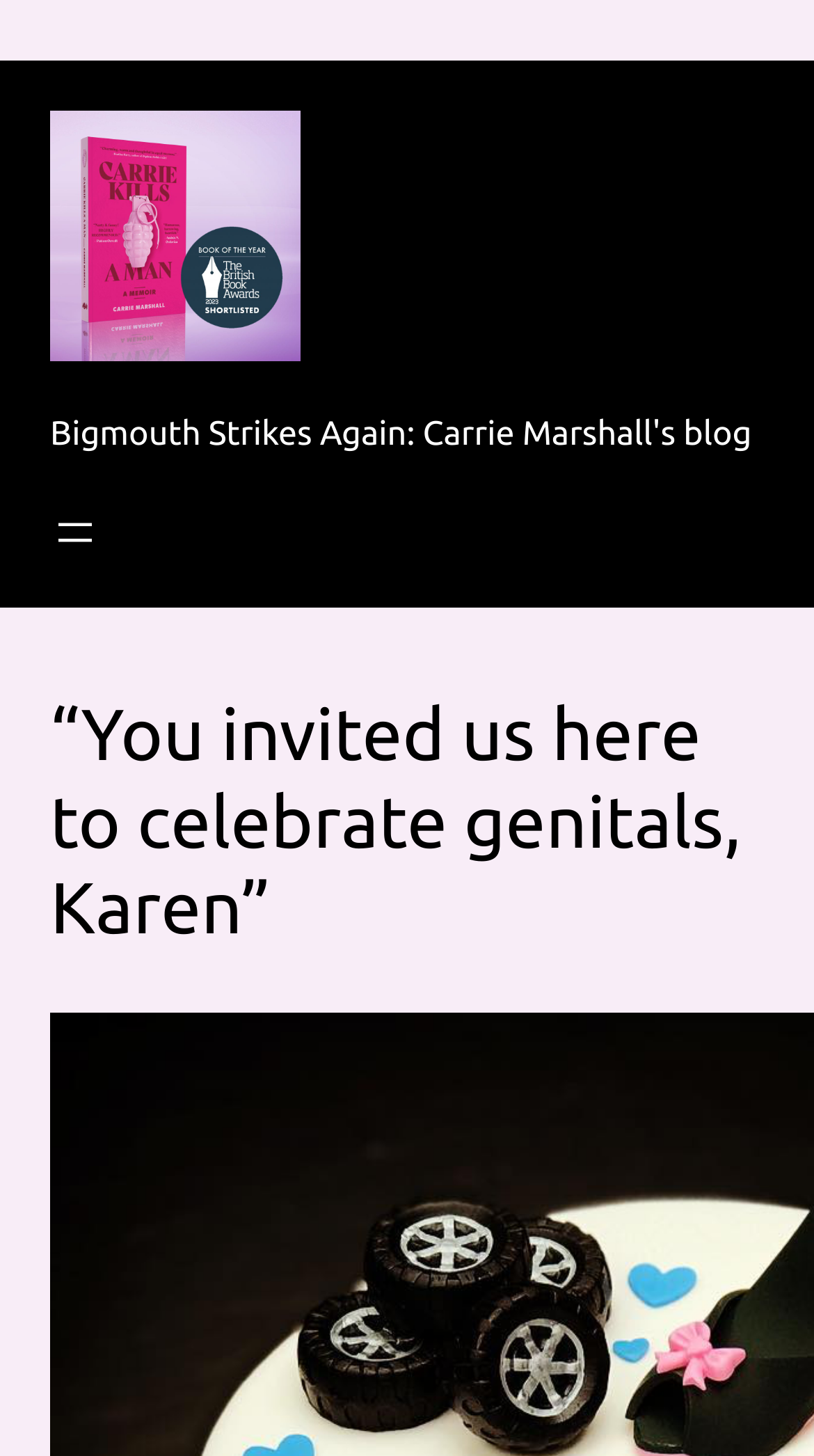Locate the bounding box for the described UI element: "Remote Run". Ensure the coordinates are four float numbers between 0 and 1, formatted as [left, top, right, bottom].

None